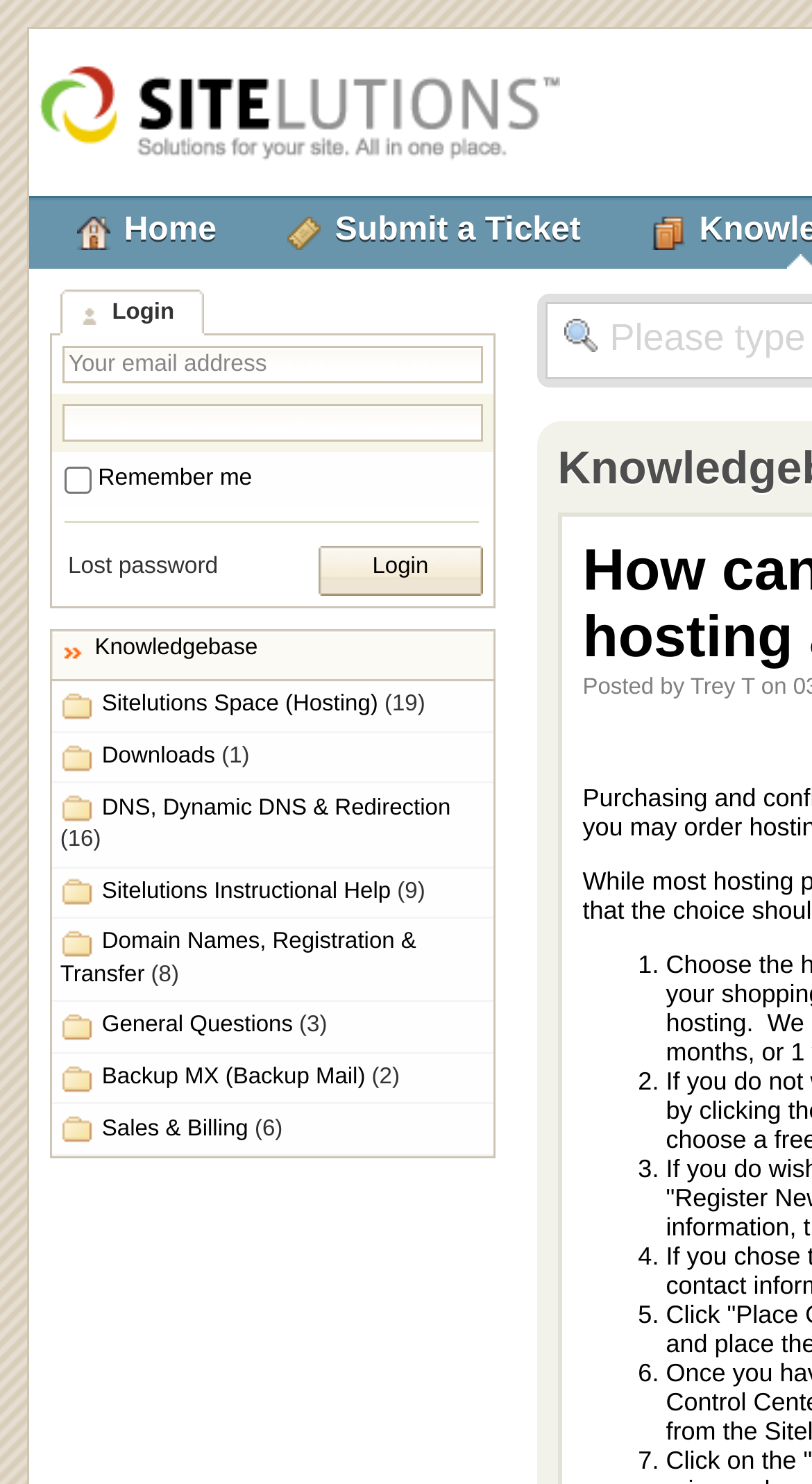Given the element description Backup MX (Backup Mail) (2), identify the bounding box coordinates for the UI element on the webpage screenshot. The format should be (top-left x, top-left y, bottom-right x, bottom-right y), with values between 0 and 1.

[0.064, 0.71, 0.607, 0.745]